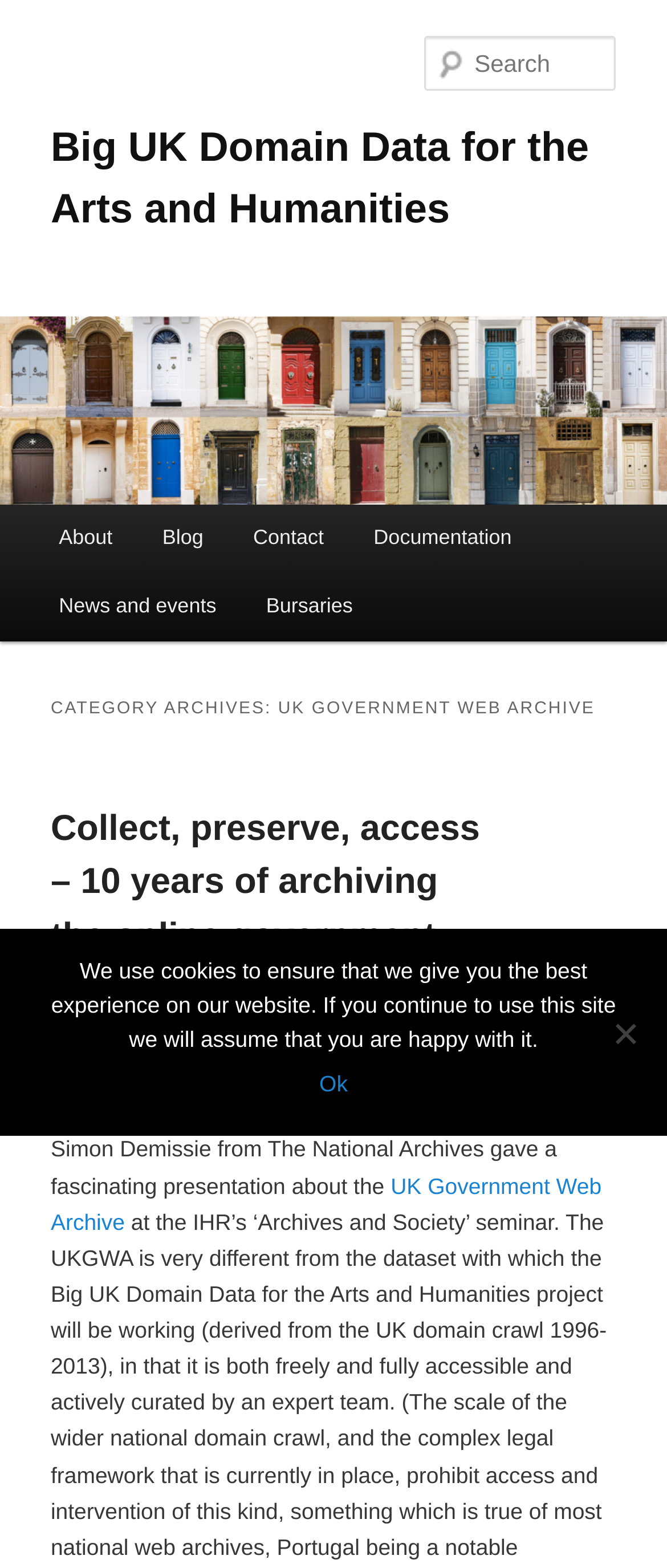Please determine the bounding box coordinates of the element's region to click for the following instruction: "Read the news and events".

[0.051, 0.365, 0.362, 0.409]